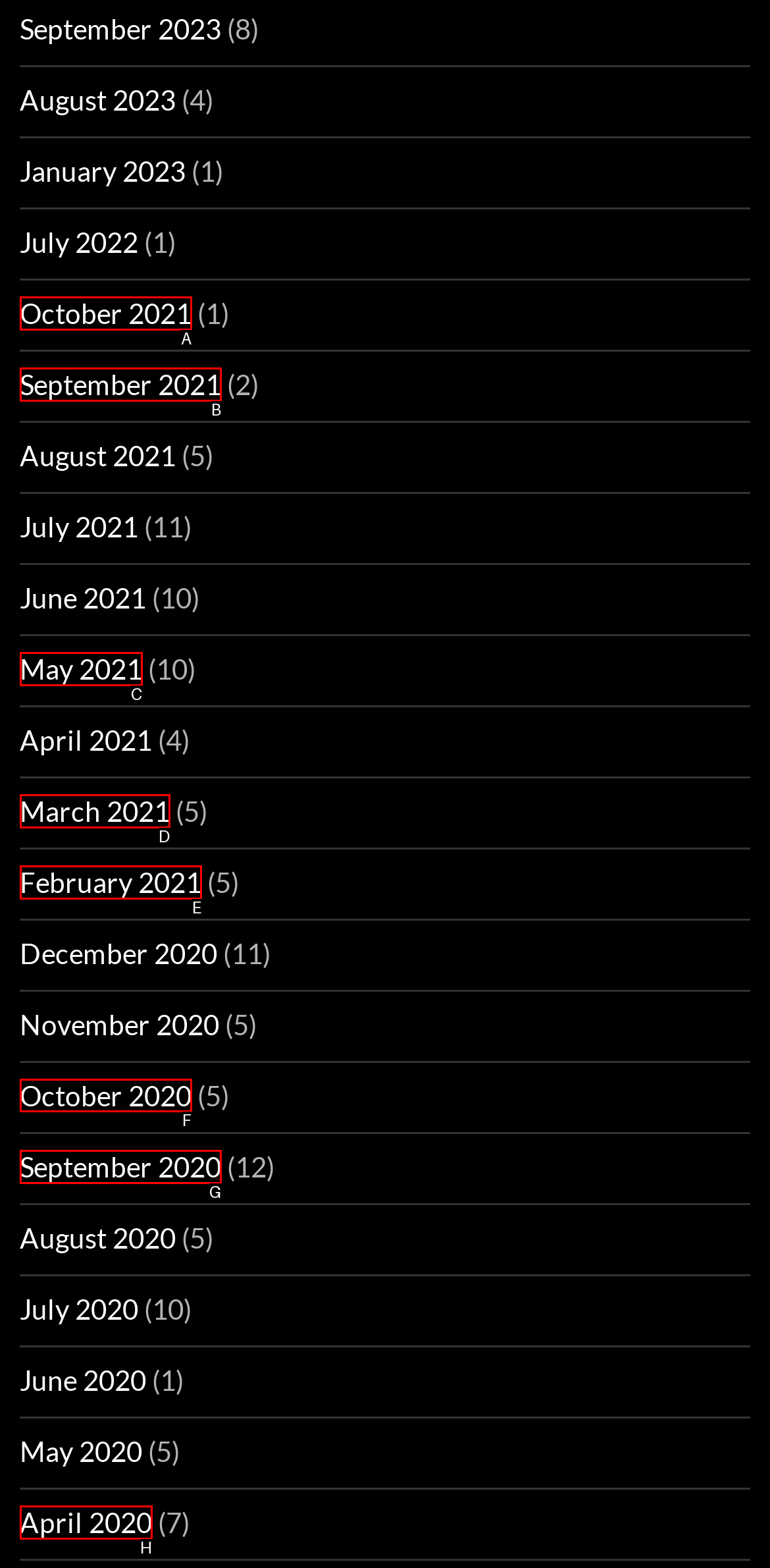Select the appropriate HTML element to click for the following task: View October 2020
Answer with the letter of the selected option from the given choices directly.

F